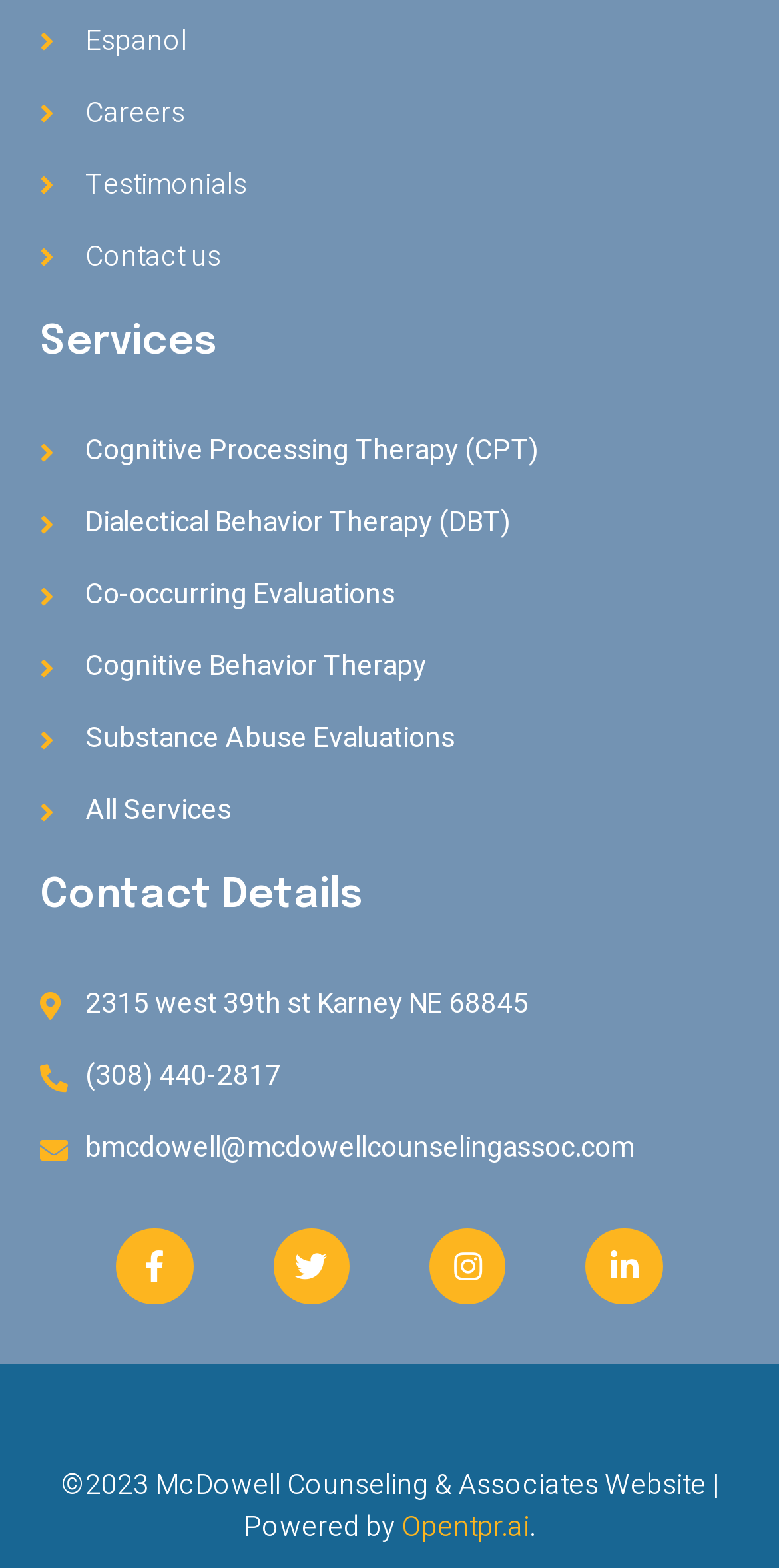Locate the bounding box coordinates of the area to click to fulfill this instruction: "View Cognitive Processing Therapy (CPT) services". The bounding box should be presented as four float numbers between 0 and 1, in the order [left, top, right, bottom].

[0.051, 0.274, 0.949, 0.301]